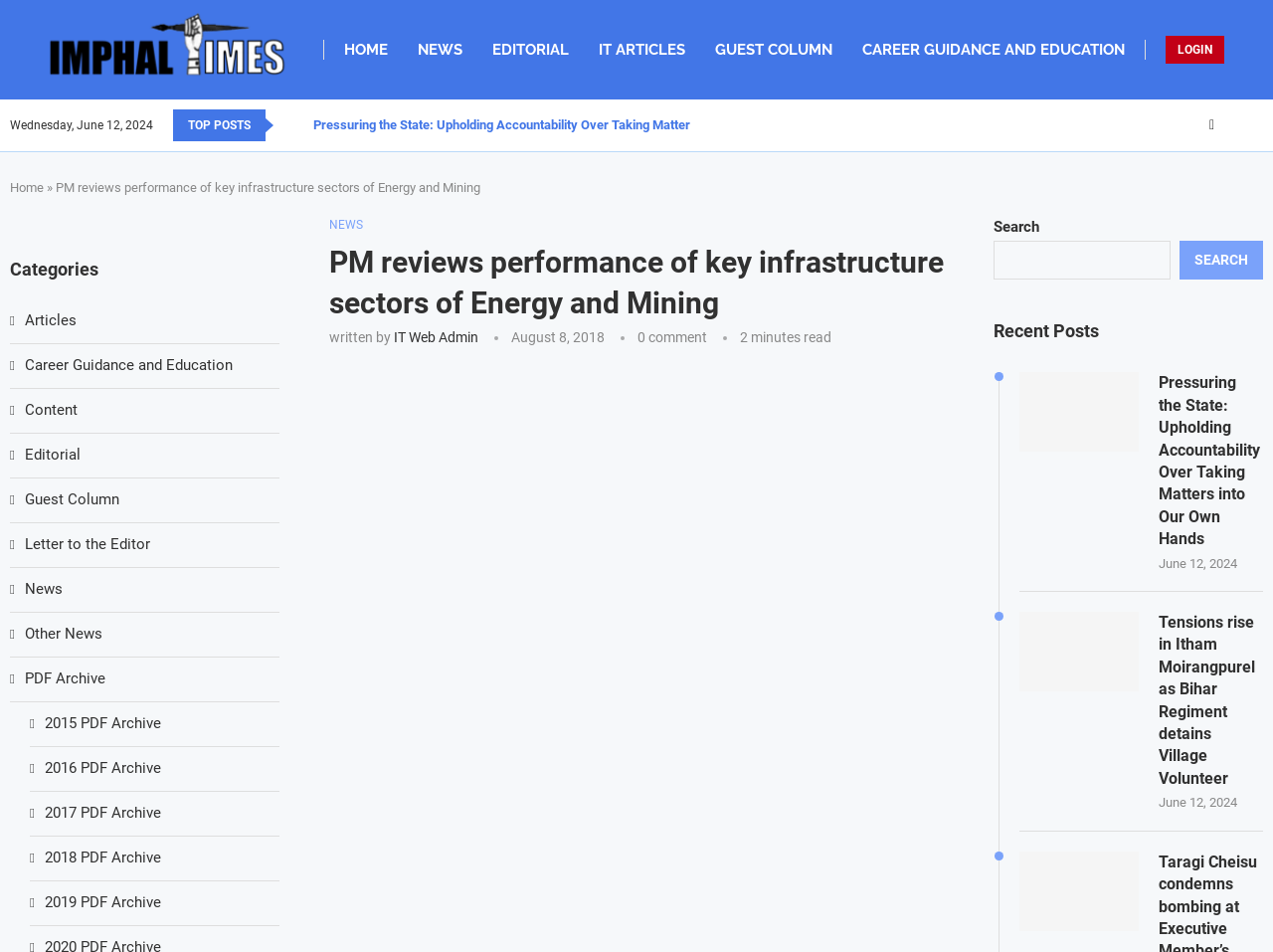Predict the bounding box coordinates of the area that should be clicked to accomplish the following instruction: "Click on the HOME link". The bounding box coordinates should consist of four float numbers between 0 and 1, i.e., [left, top, right, bottom].

[0.27, 0.022, 0.305, 0.083]